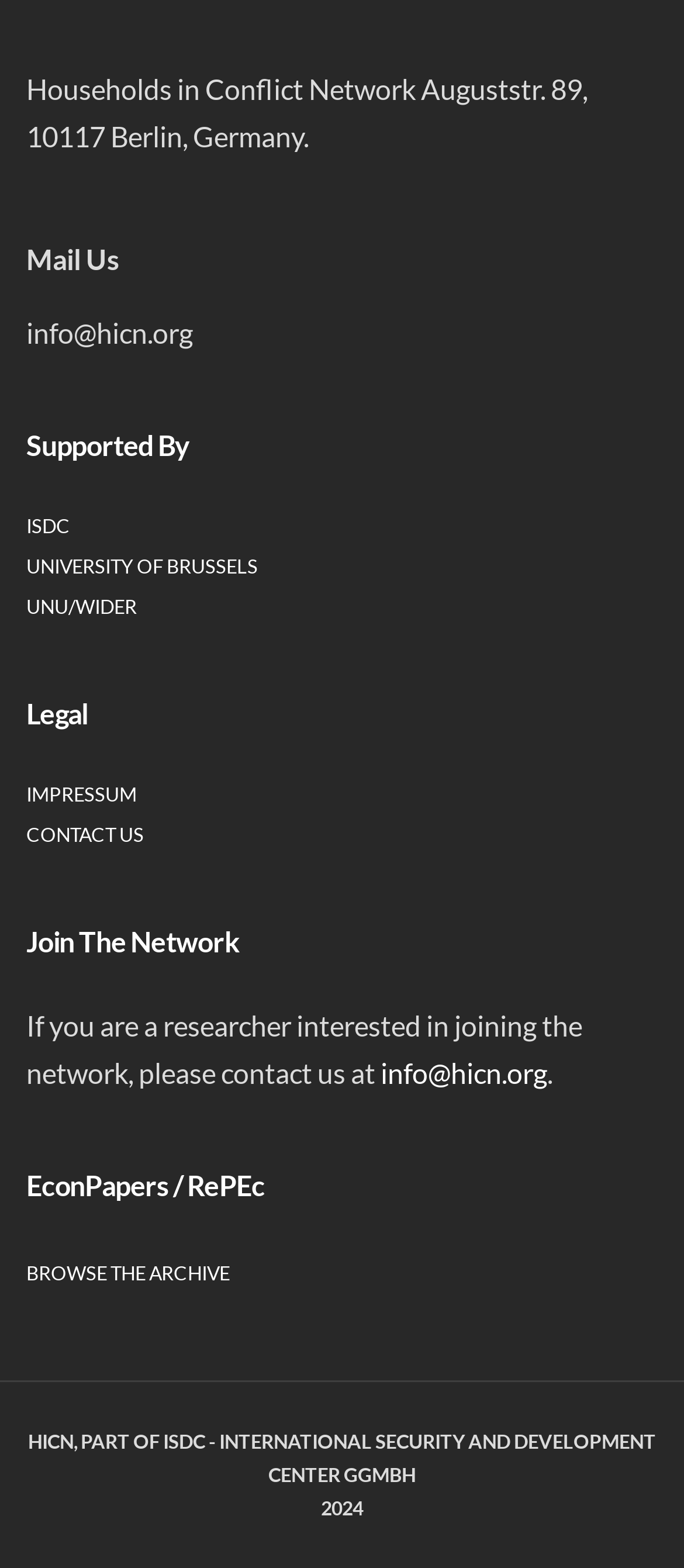Locate the bounding box coordinates of the element to click to perform the following action: 'Contact us via email'. The coordinates should be given as four float values between 0 and 1, in the form of [left, top, right, bottom].

[0.038, 0.202, 0.282, 0.223]